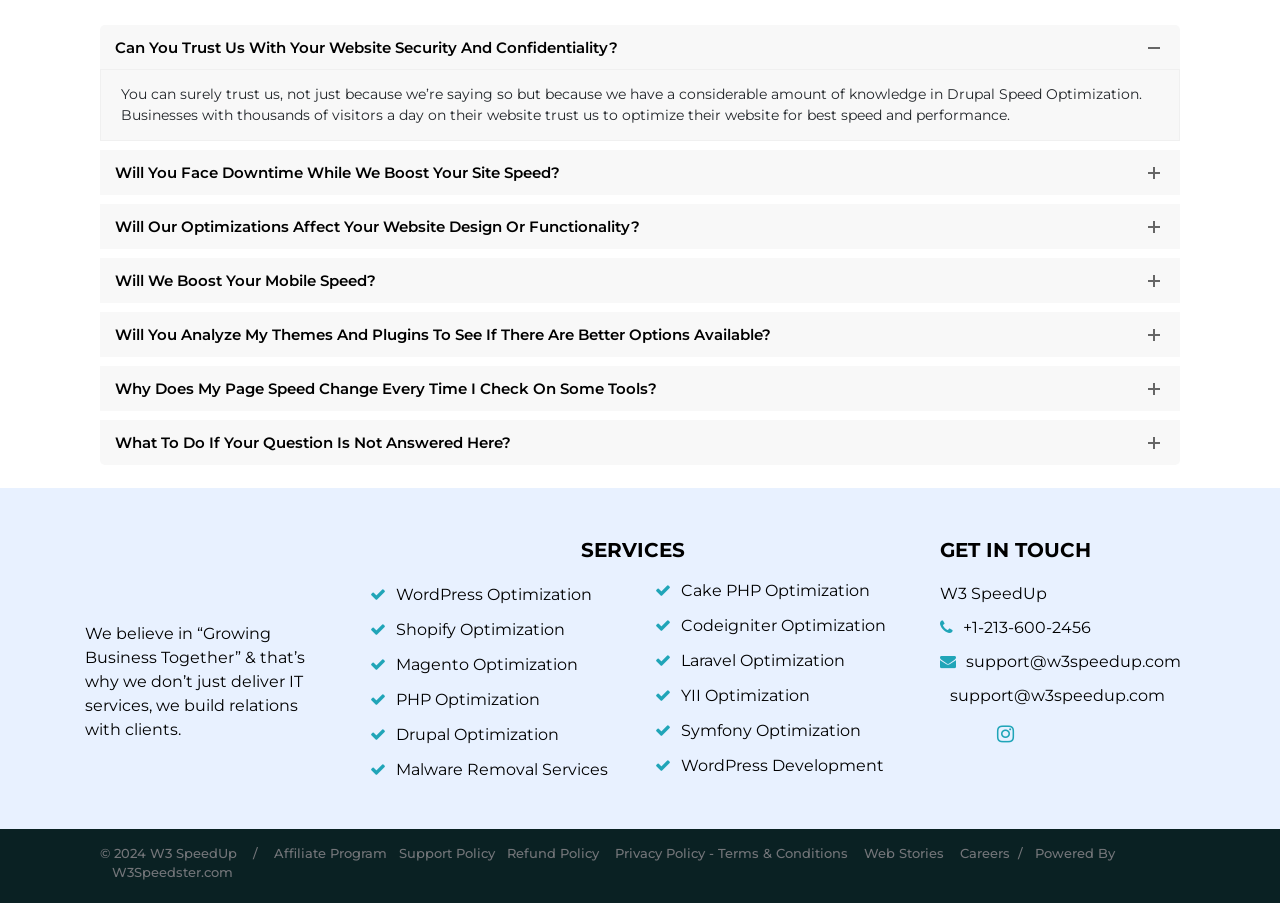What is the phone number to get in touch?
From the screenshot, supply a one-word or short-phrase answer.

+1-213-600-2456